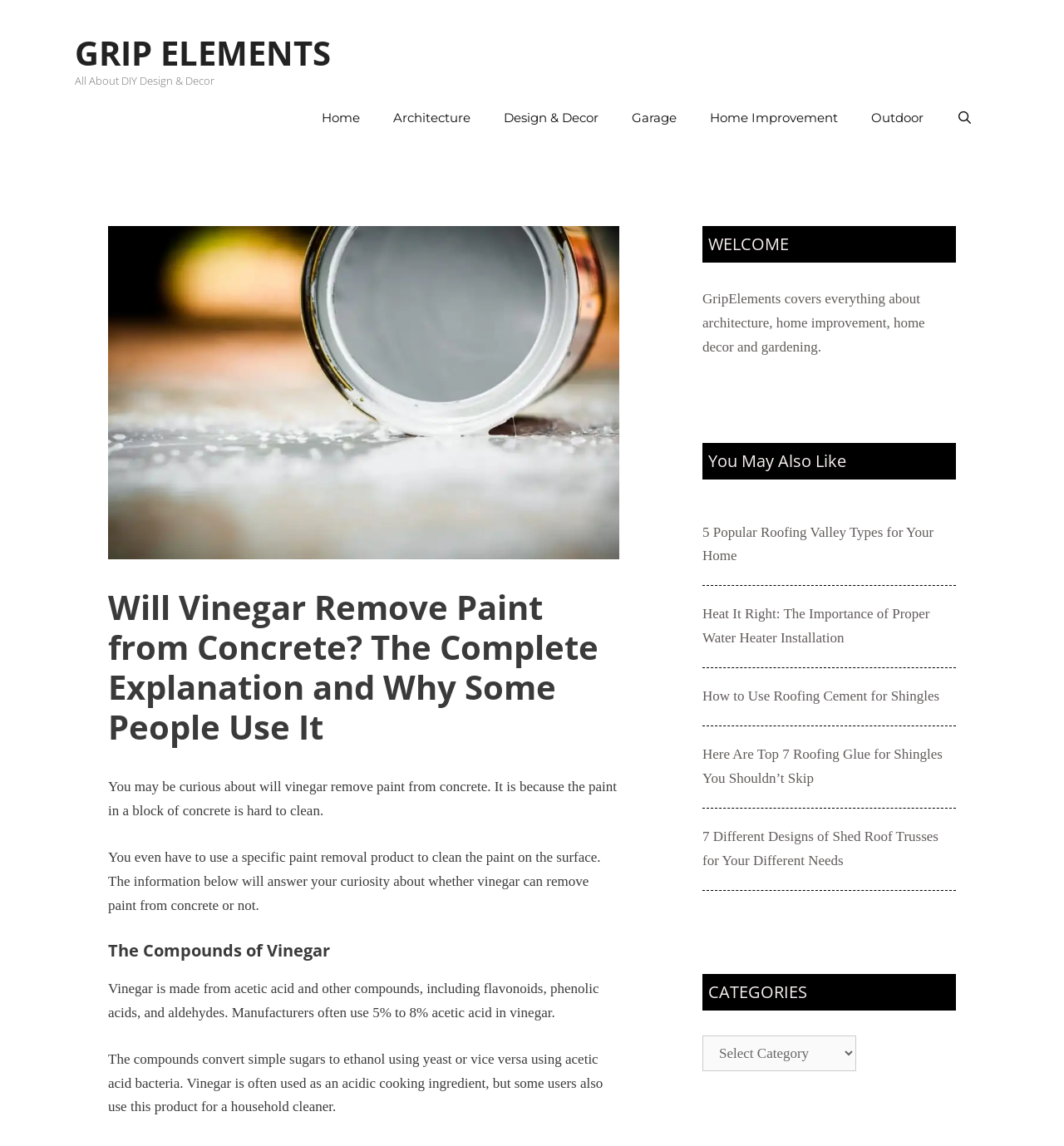For the given element description Outdoor, determine the bounding box coordinates of the UI element. The coordinates should follow the format (top-left x, top-left y, bottom-right x, bottom-right y) and be within the range of 0 to 1.

[0.803, 0.081, 0.883, 0.125]